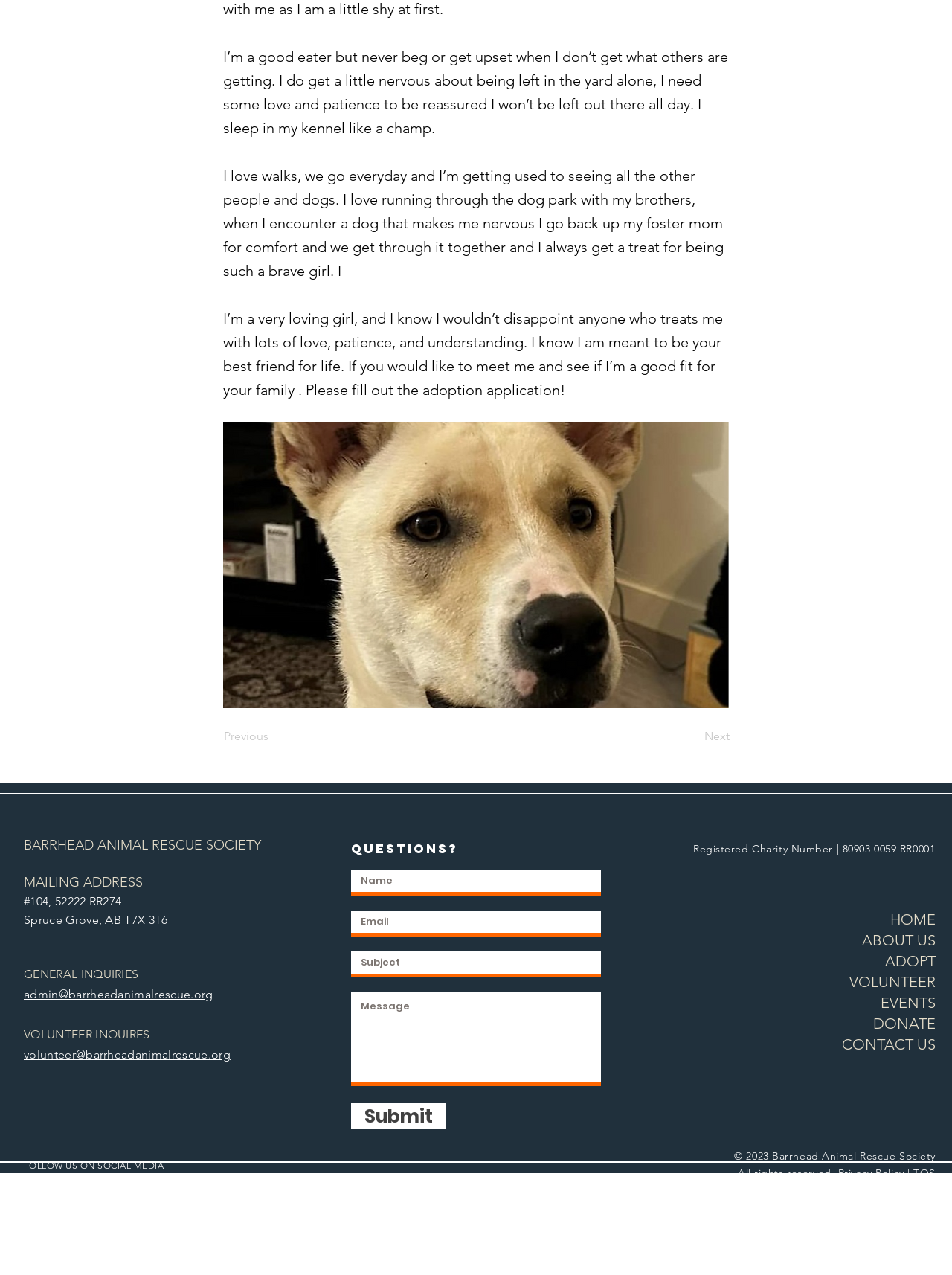What are the ways to follow the Barrhead Animal Rescue Society?
Using the image as a reference, give a one-word or short phrase answer.

Twitter, Instagram, Facebook